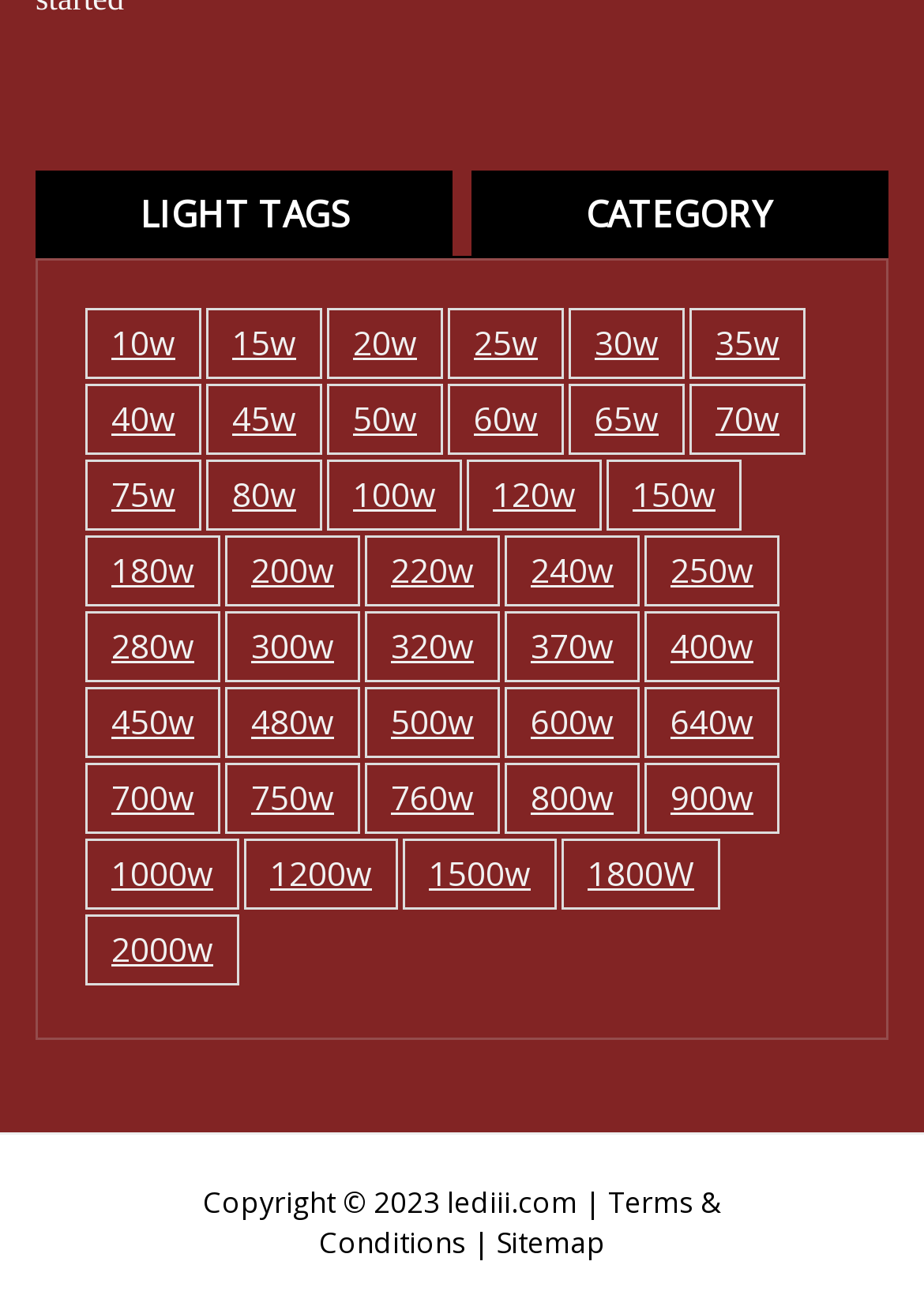Bounding box coordinates are specified in the format (top-left x, top-left y, bottom-right x, bottom-right y). All values are floating point numbers bounded between 0 and 1. Please provide the bounding box coordinate of the region this sentence describes: 100w

[0.354, 0.352, 0.5, 0.406]